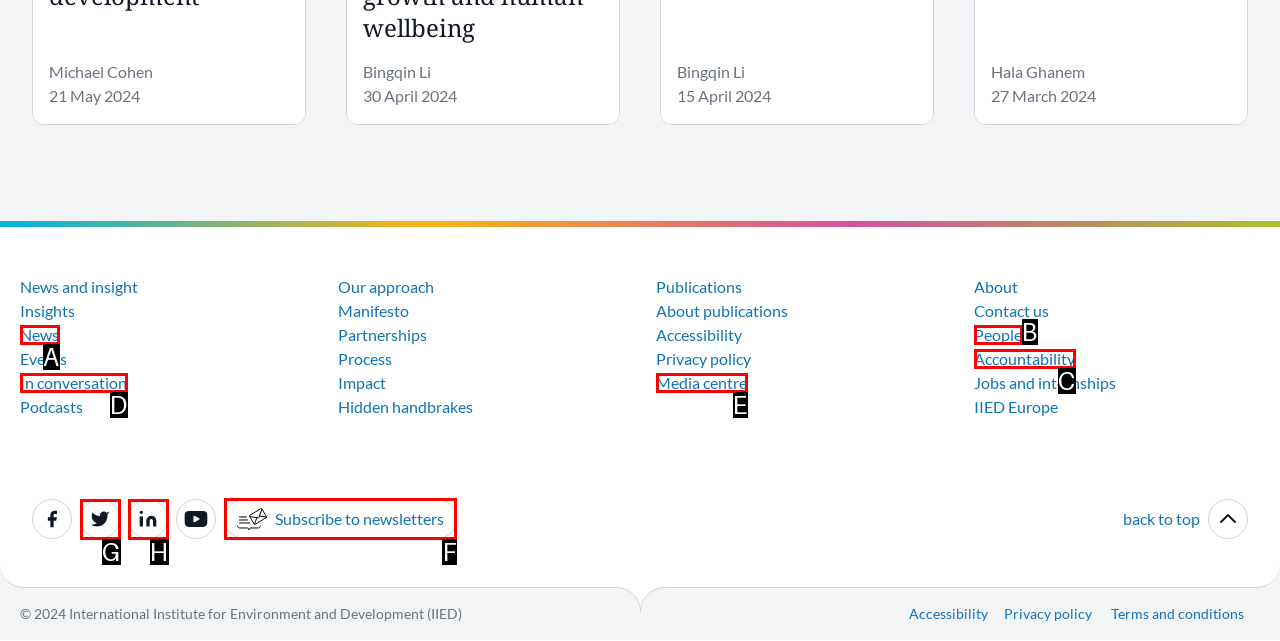Which HTML element should be clicked to perform the following task: Subscribe to newsletters
Reply with the letter of the appropriate option.

F